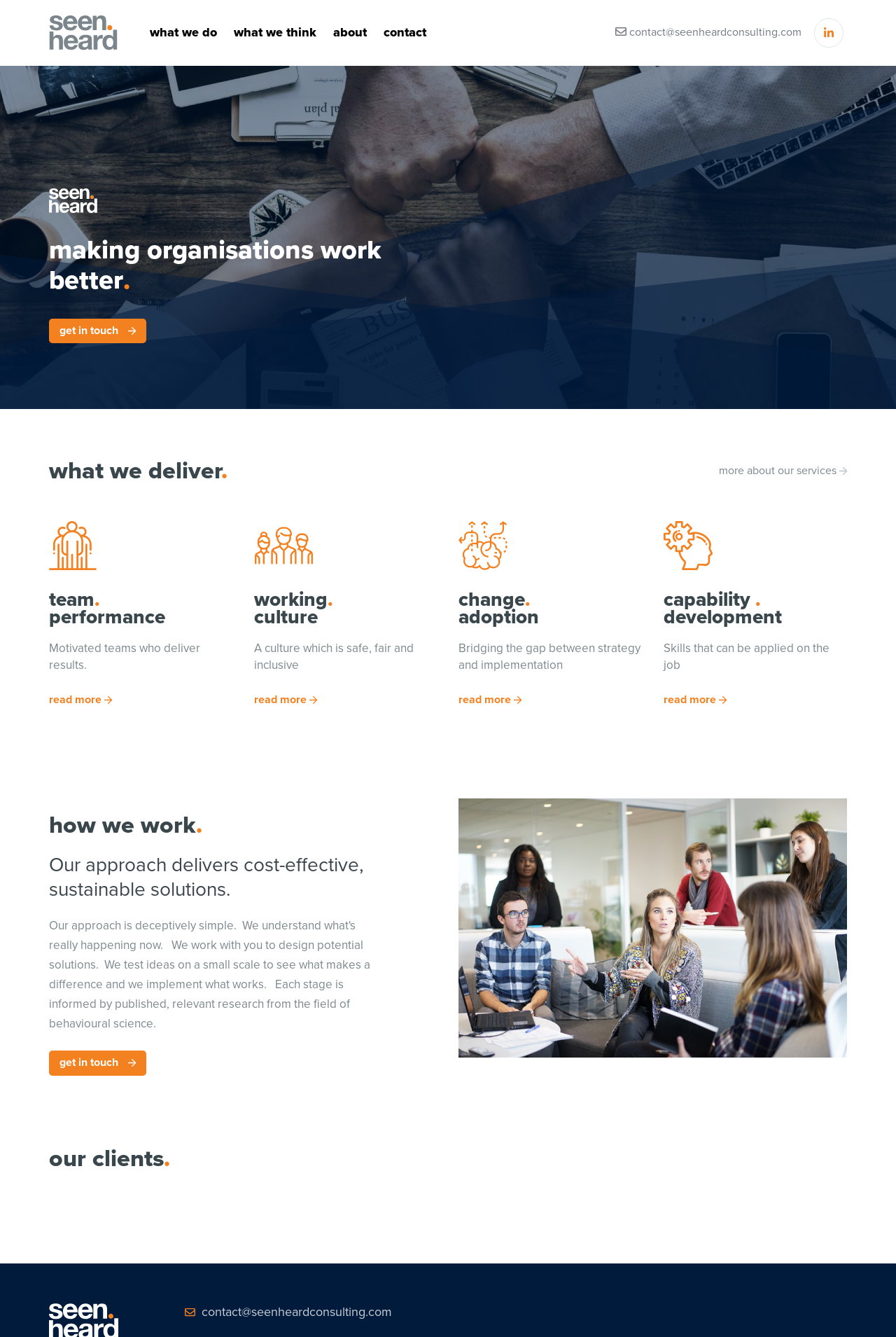Find and provide the bounding box coordinates for the UI element described with: "Anonymous internet surfing".

None